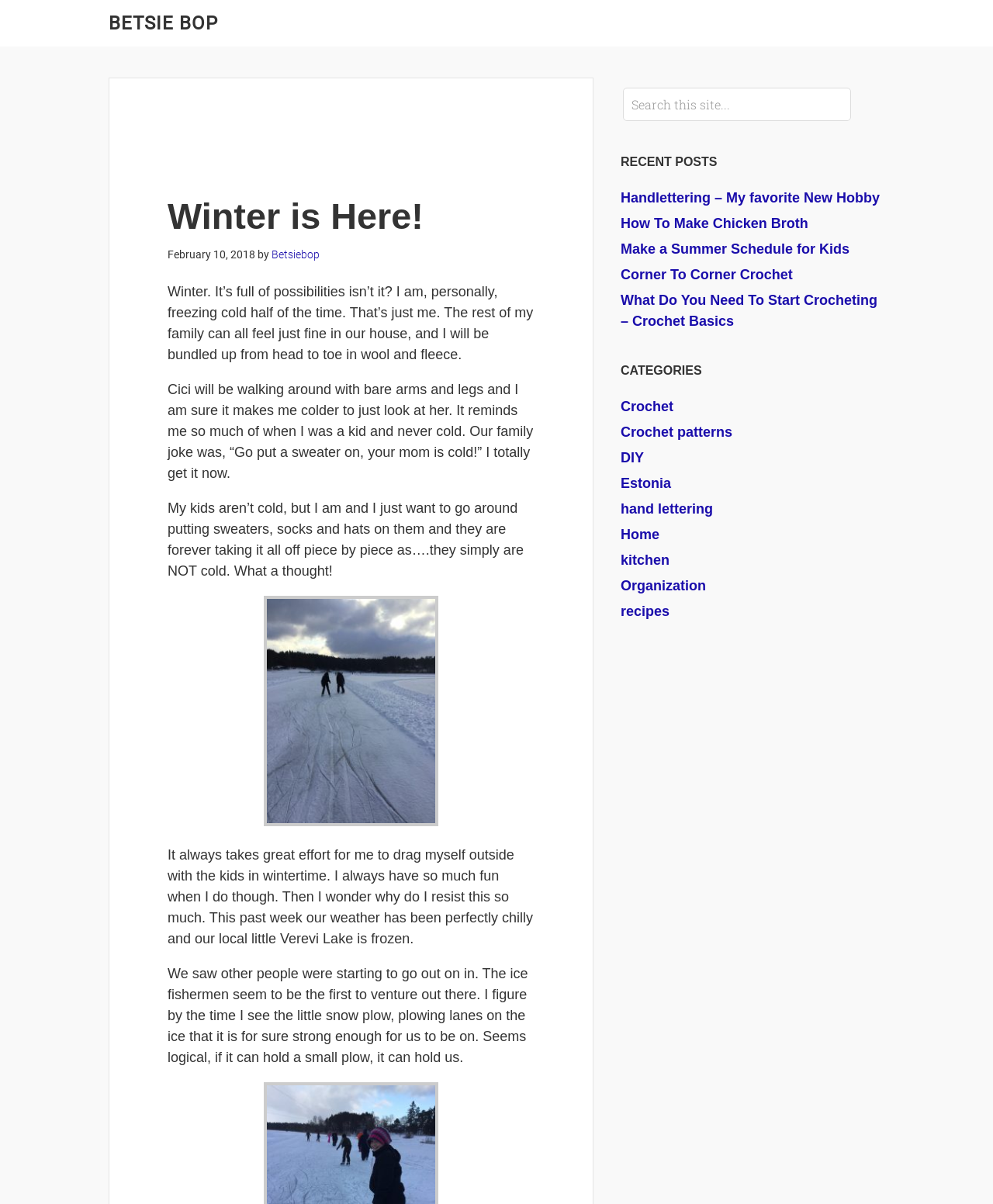Please identify the bounding box coordinates of the area I need to click to accomplish the following instruction: "Read Winter is Here!".

[0.169, 0.163, 0.426, 0.197]